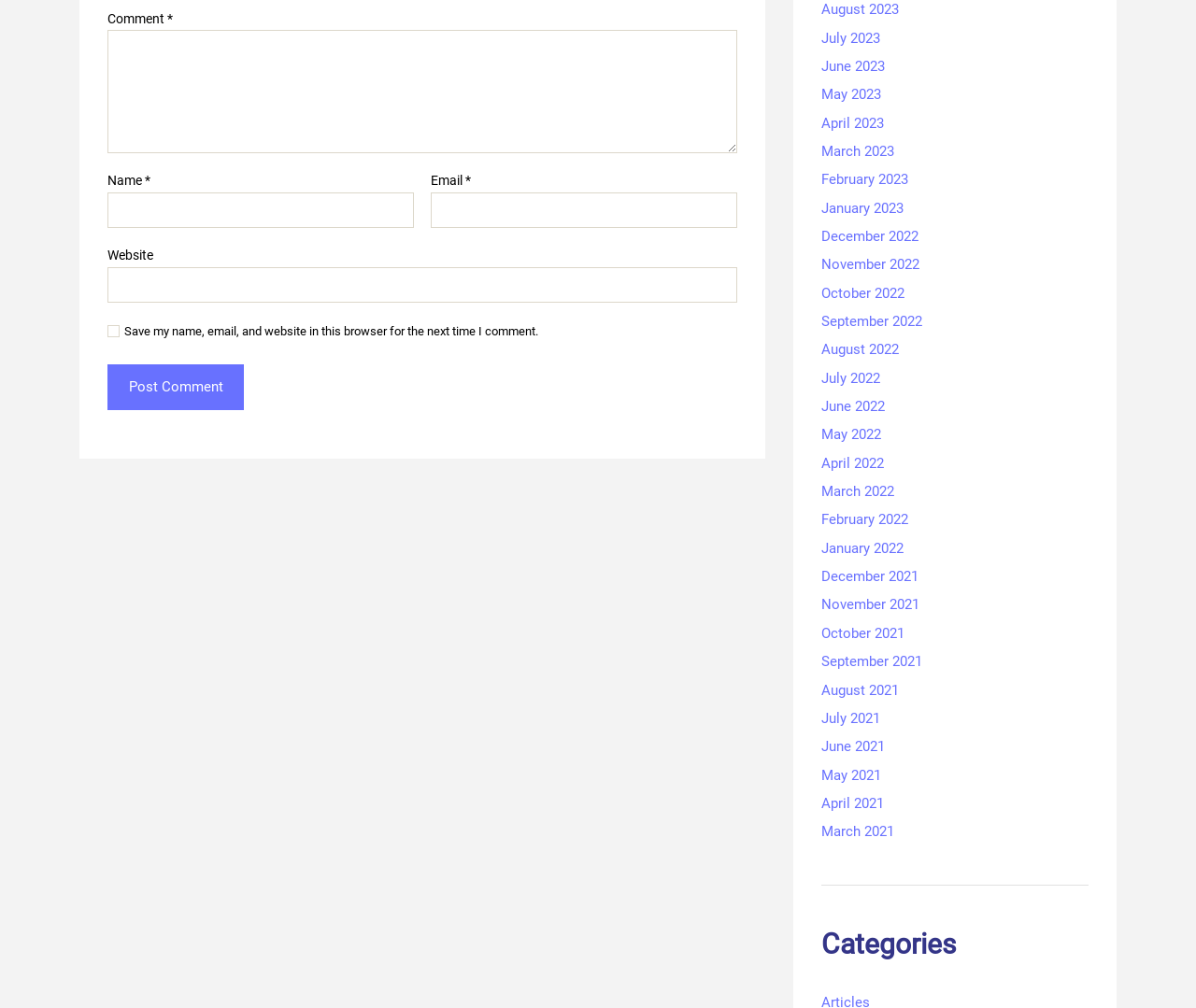What is the position of the 'Post Comment' button?
Can you give a detailed and elaborate answer to the question?

The 'Post Comment' button is located below the input fields for comment, name, email, and website. Its bounding box coordinates are [0.09, 0.362, 0.204, 0.407], which indicates that it is positioned at the bottom of the input field section.